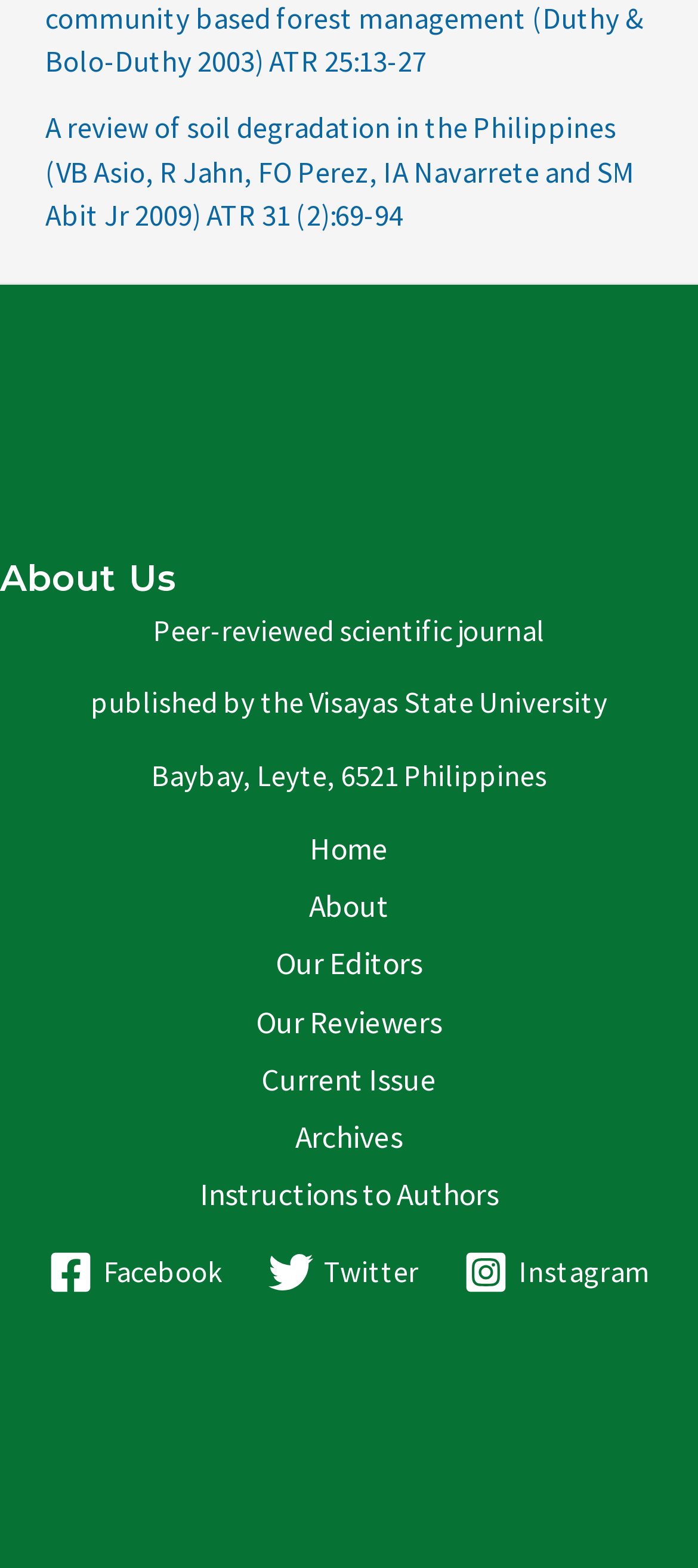Specify the bounding box coordinates of the area to click in order to execute this command: 'follow on Facebook'. The coordinates should consist of four float numbers ranging from 0 to 1, and should be formatted as [left, top, right, bottom].

[0.052, 0.797, 0.337, 0.825]